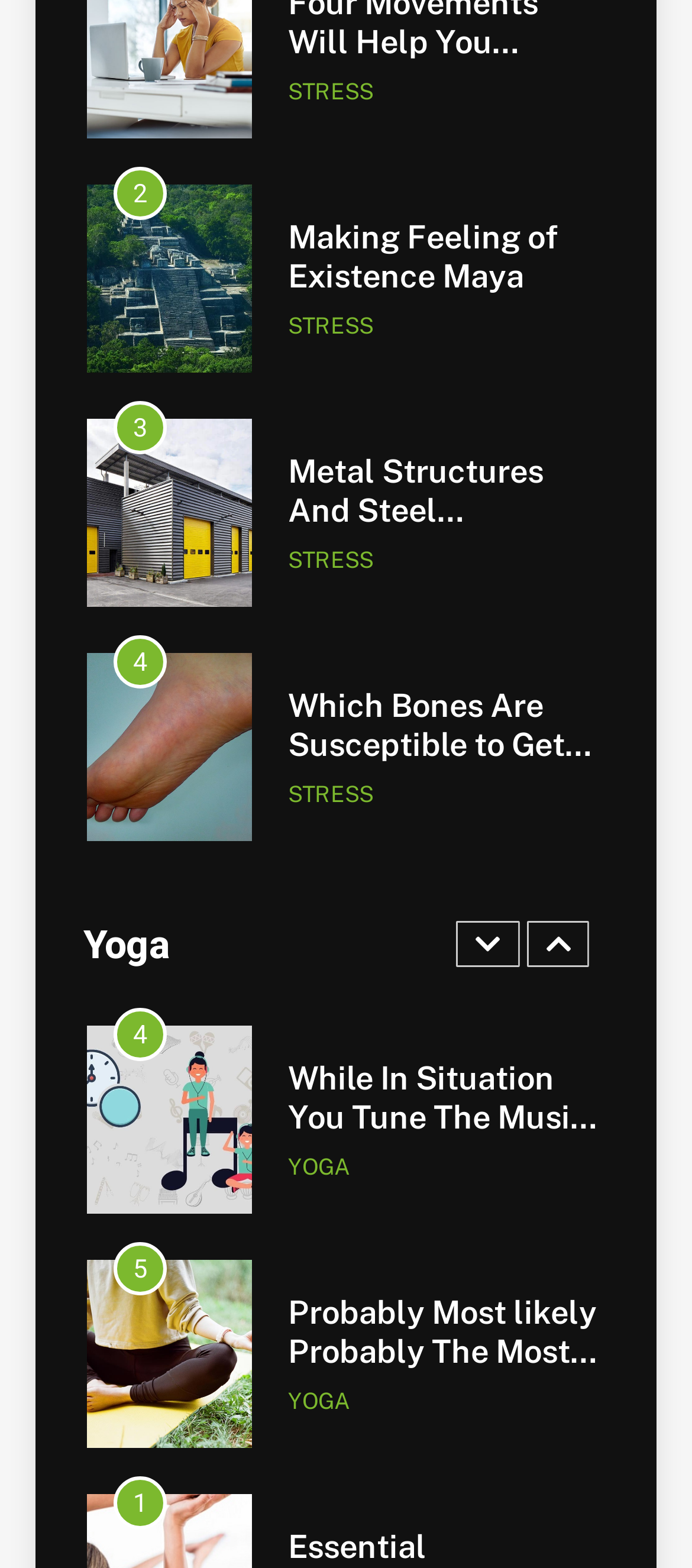What is the topic of the last article?
Observe the image and answer the question with a one-word or short phrase response.

Probably Most likely Probably The Most Several Advantages Of Yin Yoga